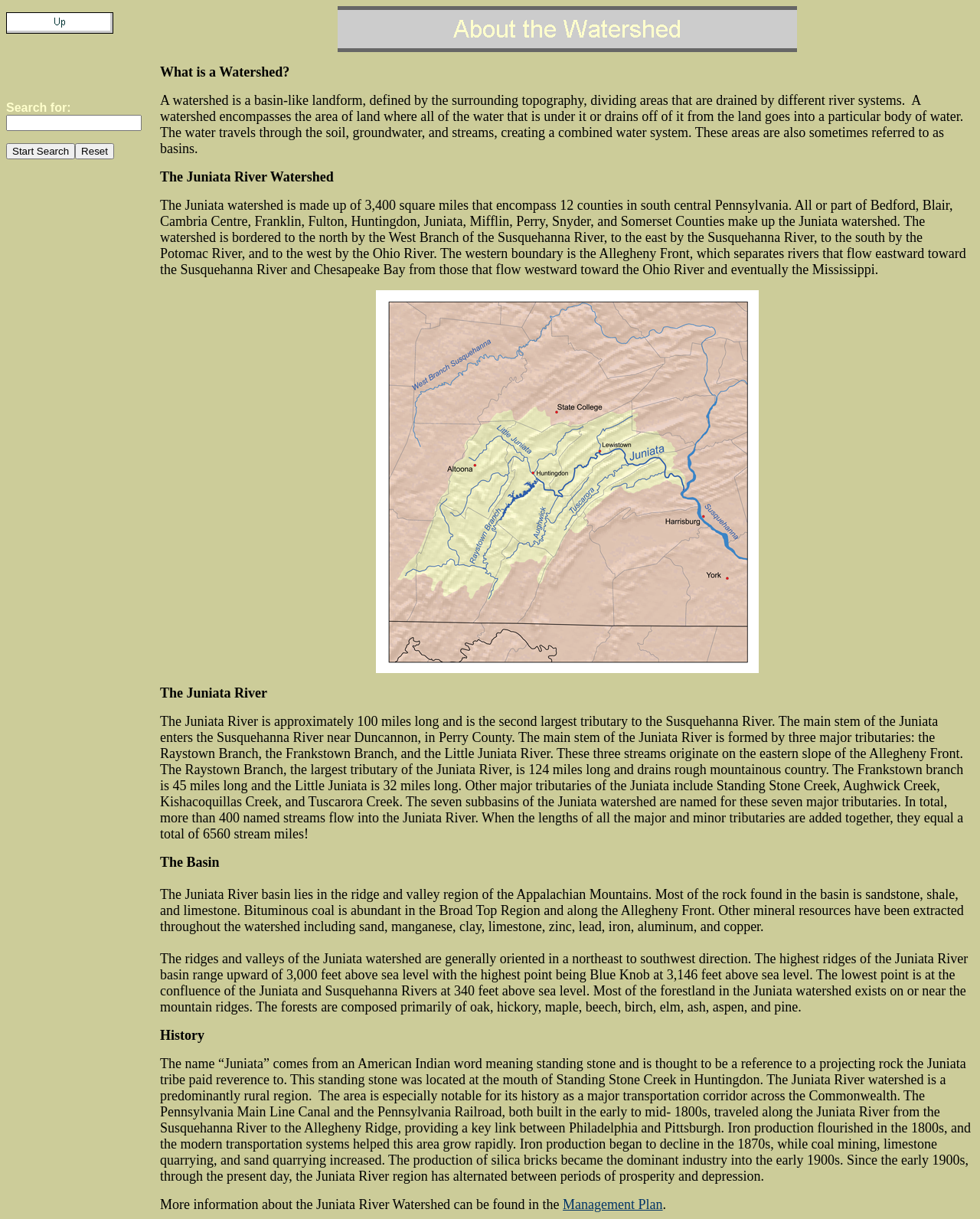Determine the bounding box for the UI element that matches this description: "value="Reset"".

[0.077, 0.117, 0.116, 0.131]